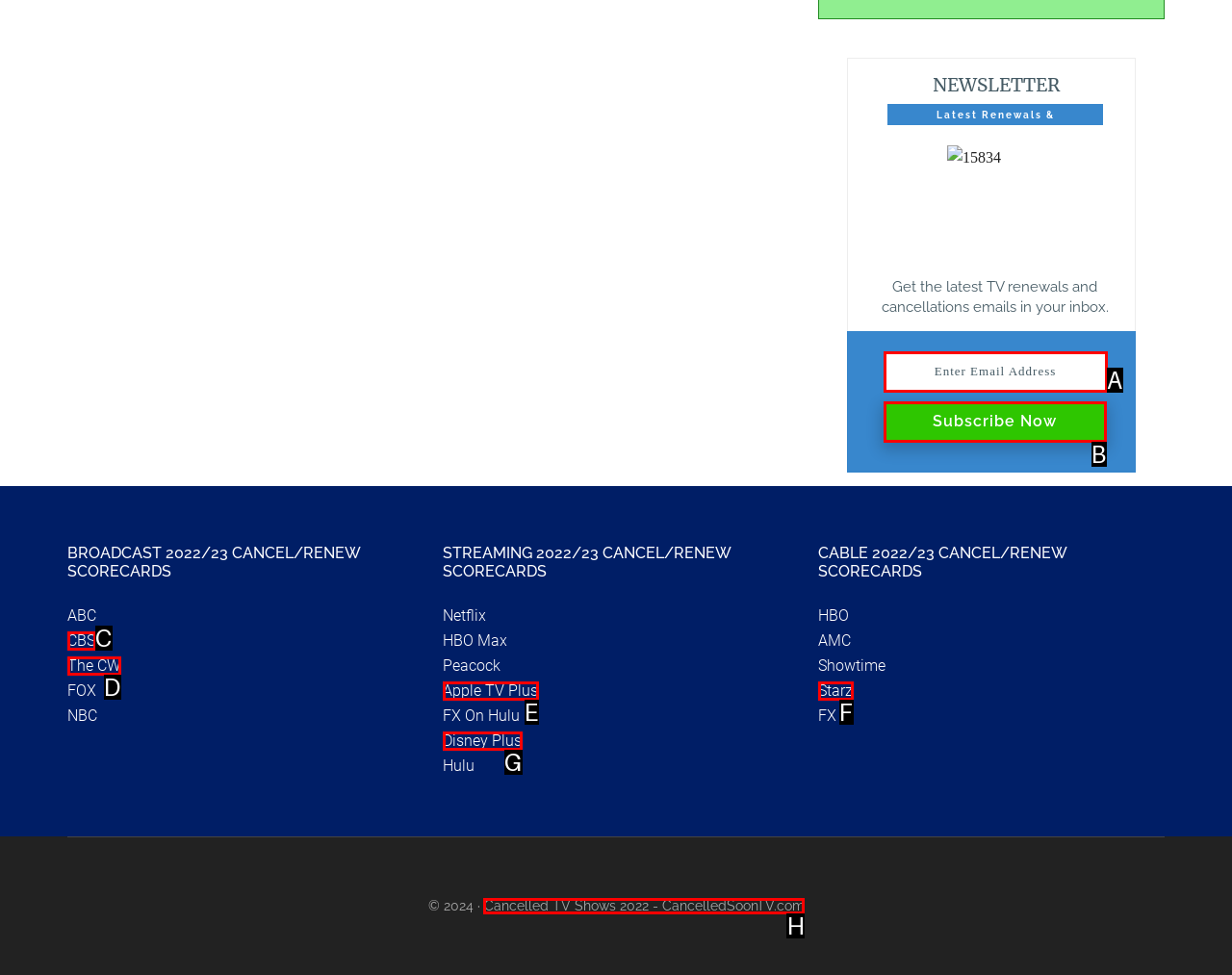Pick the option that corresponds to: Chickens: Chronic Respiratory Disease (CRD)
Provide the letter of the correct choice.

None